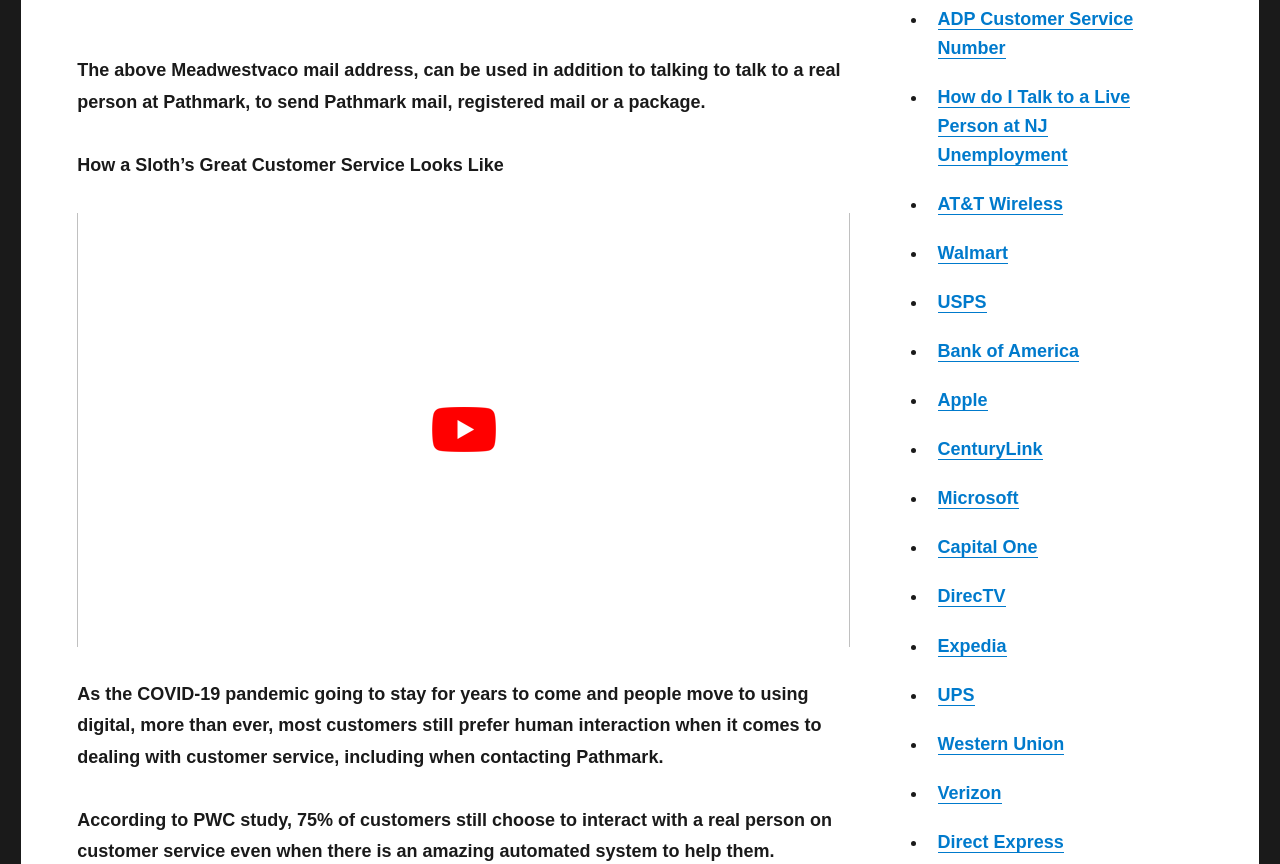Using a single word or phrase, answer the following question: 
What is the topic of the webpage?

Customer Service